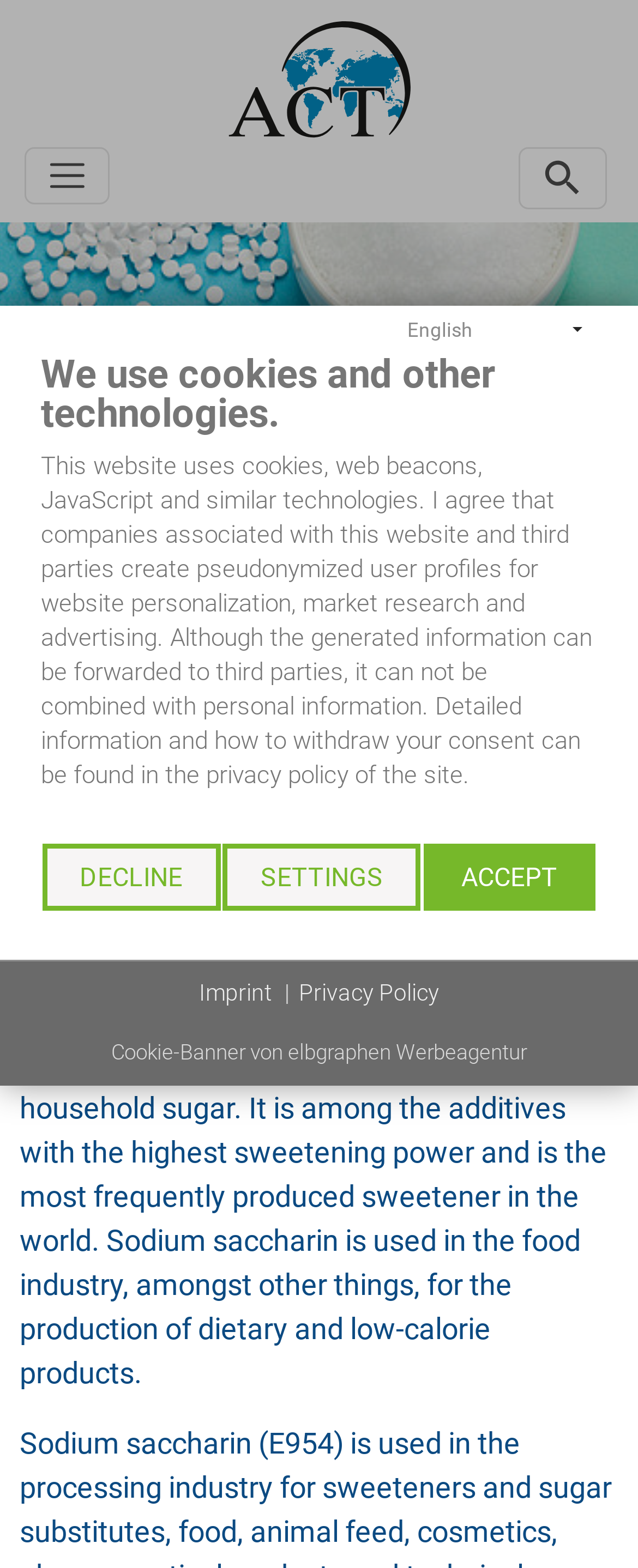Offer an extensive depiction of the webpage and its key elements.

The webpage is about sodium saccharin, a synthetic sweetener, and its supplier, ACT Group. At the top left corner, there is a link to the ACT Group, accompanied by an image of the company's logo. Next to it, there is a button to open the search bar and a link to open the navigation menu.

Below the top navigation, there is a layout table that spans most of the page's width. Within this table, there is a static text element displaying the title "Sodium saccharin / E954". 

On the left side of the page, there is a navigation breadcrumb section that lists links to the home page, products, sweeteners, and sodium saccharin. 

The main content of the page starts with two headings, one introducing sodium saccharin as a calorie-free and gentle sweetener, and another highlighting the company as a supplier of sodium saccharin. Below these headings, there is a block of text that provides detailed information about sodium saccharin, its uses, and its properties.

At the bottom right corner of the page, there is a "Scroll Back to Top" button. 

A dialog box is present at the bottom of the page, which informs users about the website's use of cookies and other technologies. Within this dialog, there is a combobox to switch languages, a document section with a heading and a block of text explaining the website's cookie policy, and a group of buttons to decline, set, or accept the cookie settings. 

Finally, at the very bottom of the page, there are links to the imprint, privacy policy, and a cookie banner.